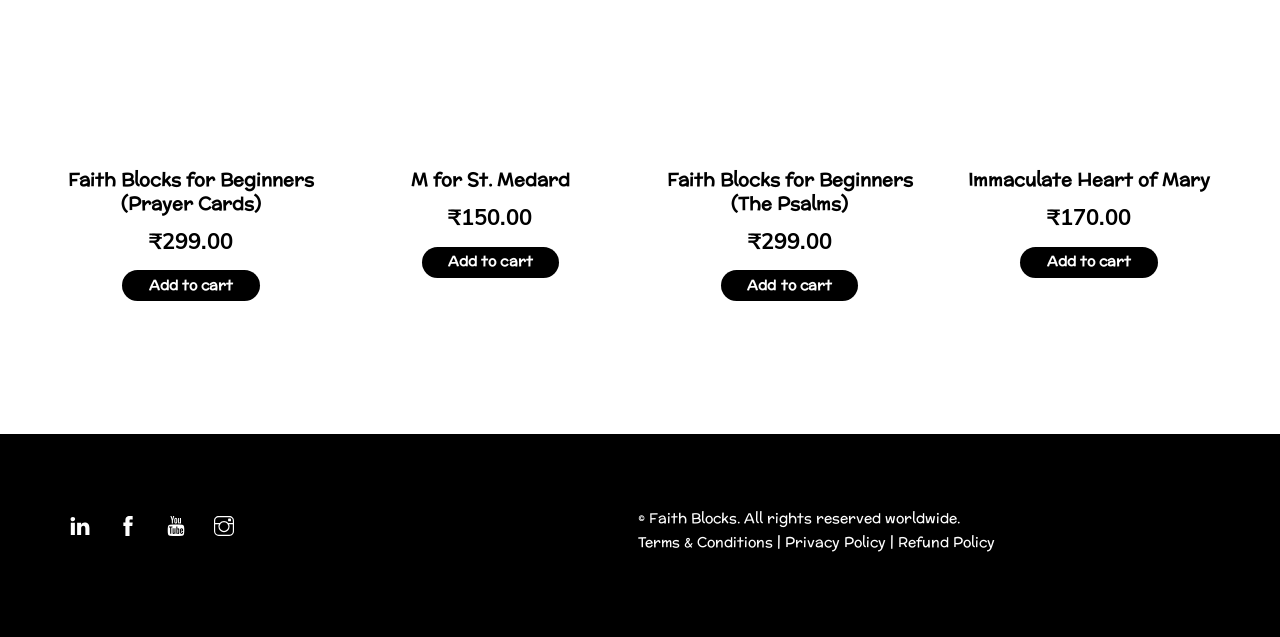Please specify the bounding box coordinates of the region to click in order to perform the following instruction: "Check the price of 'Faith Blocks for Beginners (The Psalms)'".

[0.594, 0.356, 0.65, 0.4]